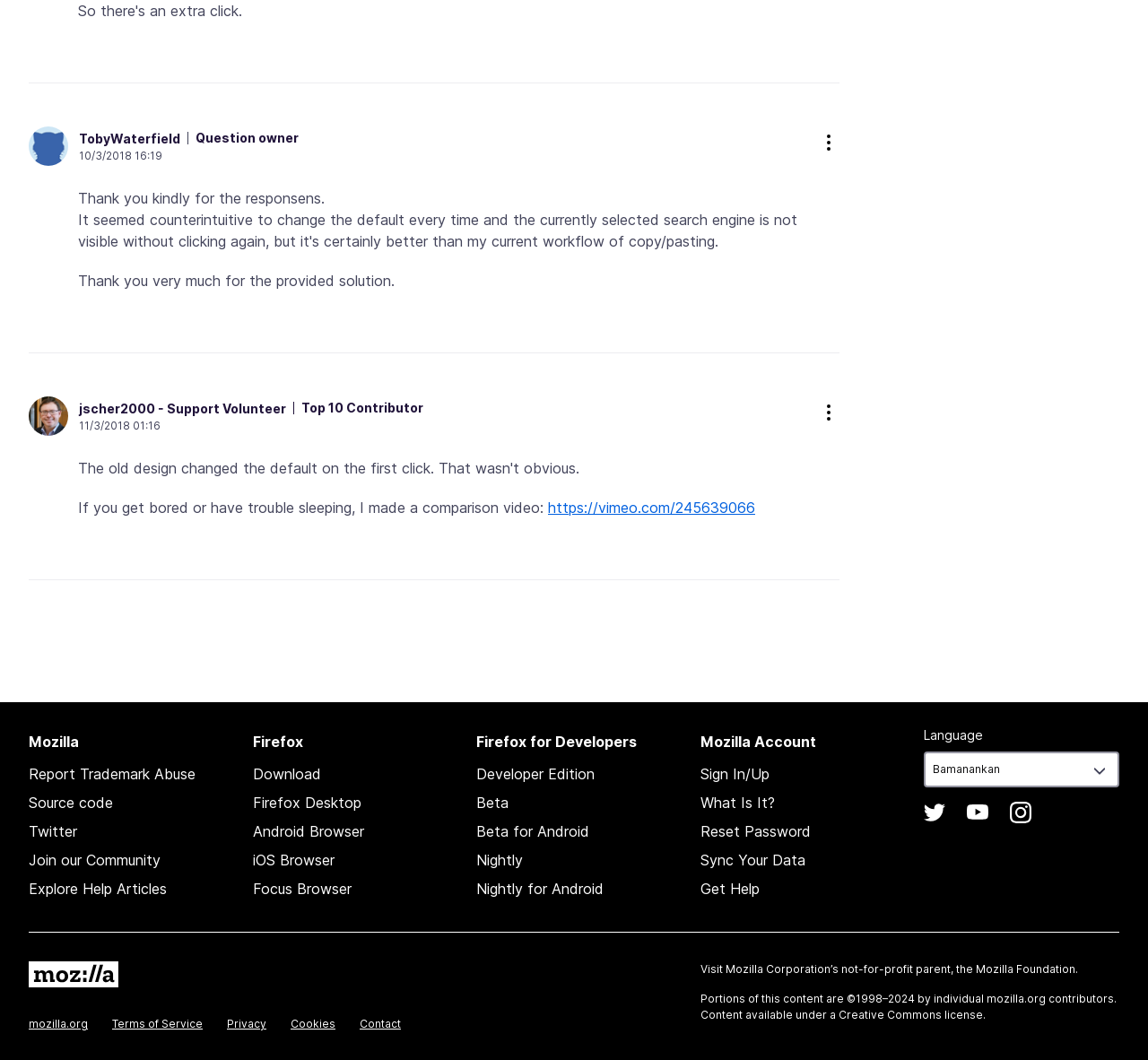Bounding box coordinates should be provided in the format (top-left x, top-left y, bottom-right x, bottom-right y) with all values between 0 and 1. Identify the bounding box for this UI element: Asia Sports Business Weekly

None